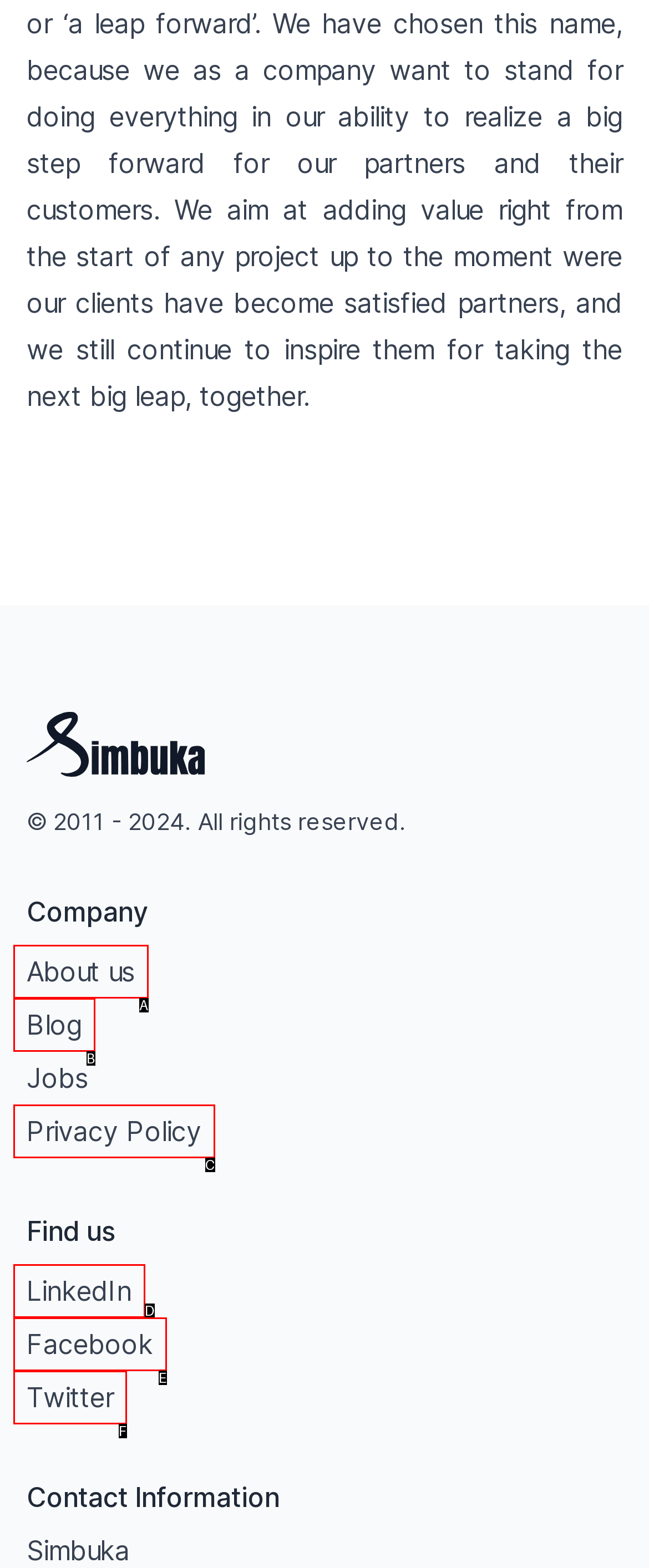Match the following description to a UI element: About us
Provide the letter of the matching option directly.

A